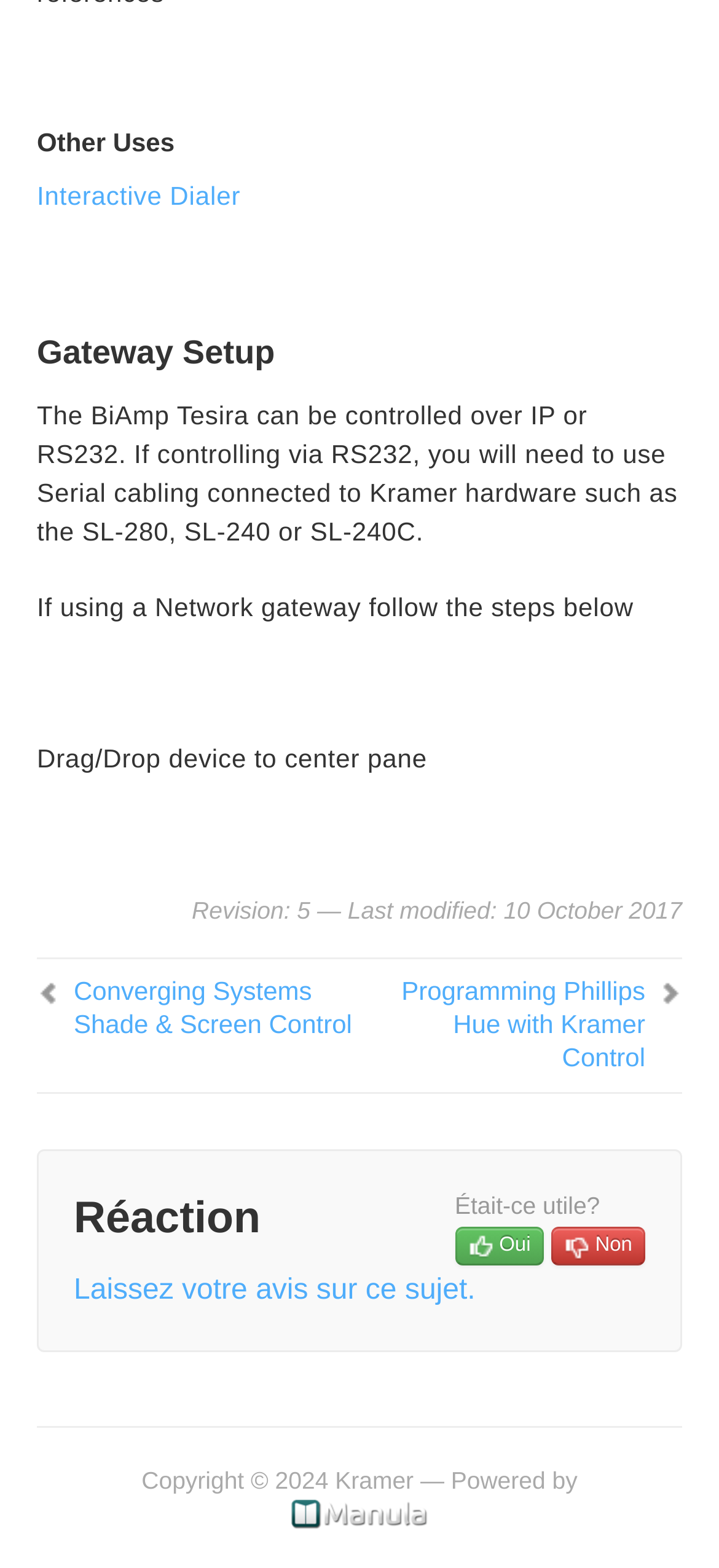Locate the bounding box of the UI element with the following description: "Using a device alias".

[0.154, 0.639, 0.897, 0.667]